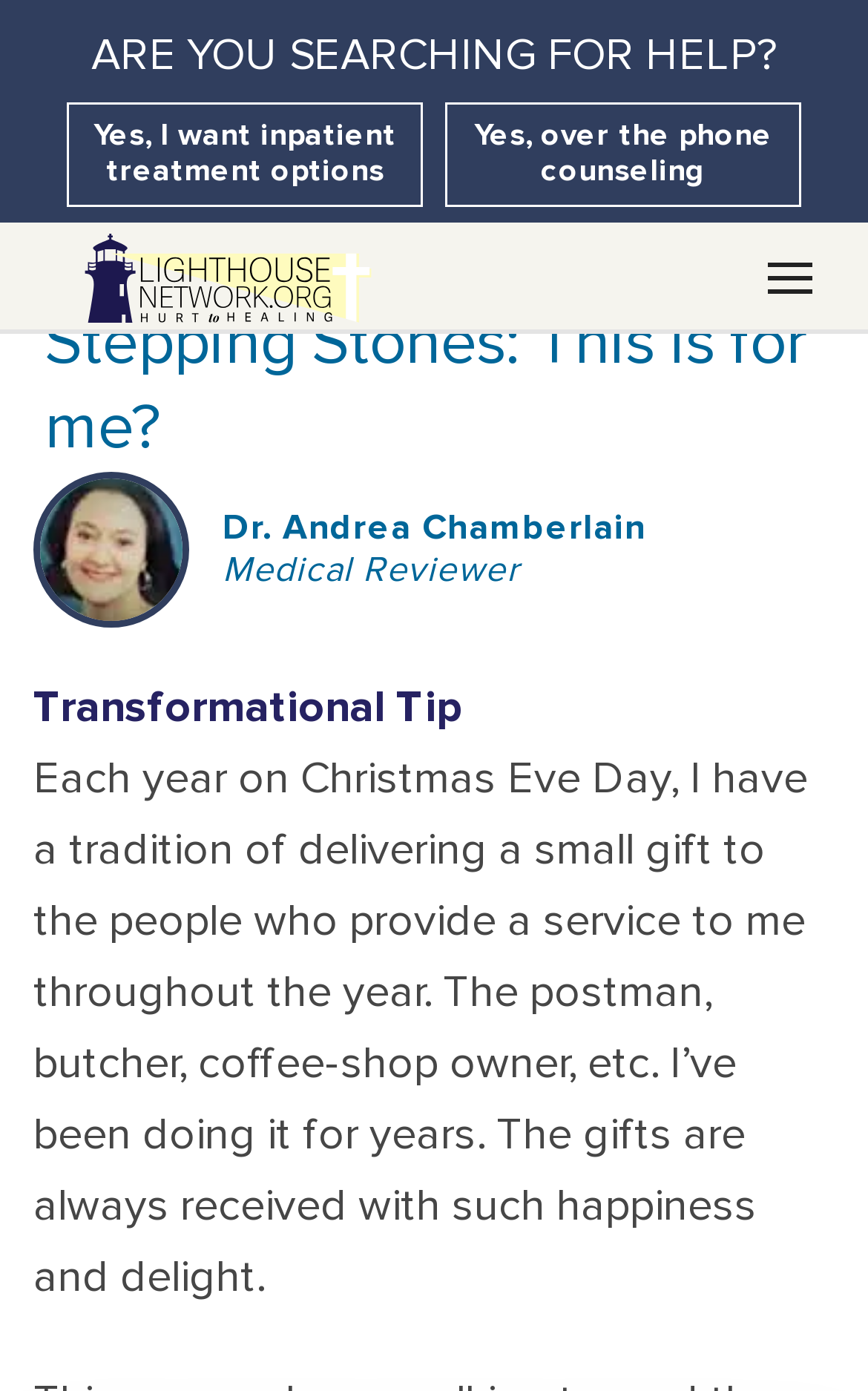Use a single word or phrase to answer the question:
What is the text on the top-left link?

Yes, I want inpatient treatment options